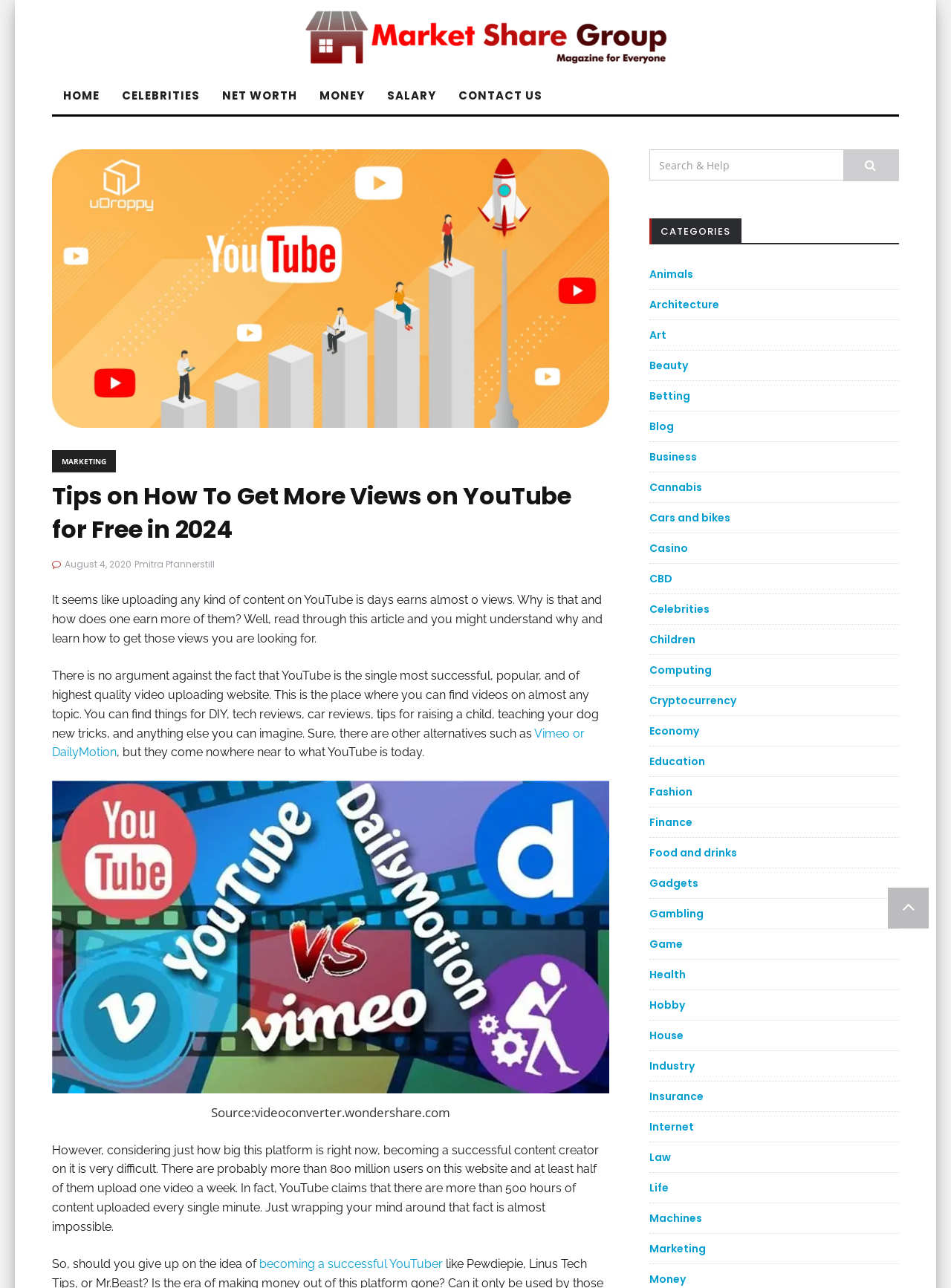Locate the UI element that matches the description Celebrities in the webpage screenshot. Return the bounding box coordinates in the format (top-left x, top-left y, bottom-right x, bottom-right y), with values ranging from 0 to 1.

[0.116, 0.06, 0.222, 0.089]